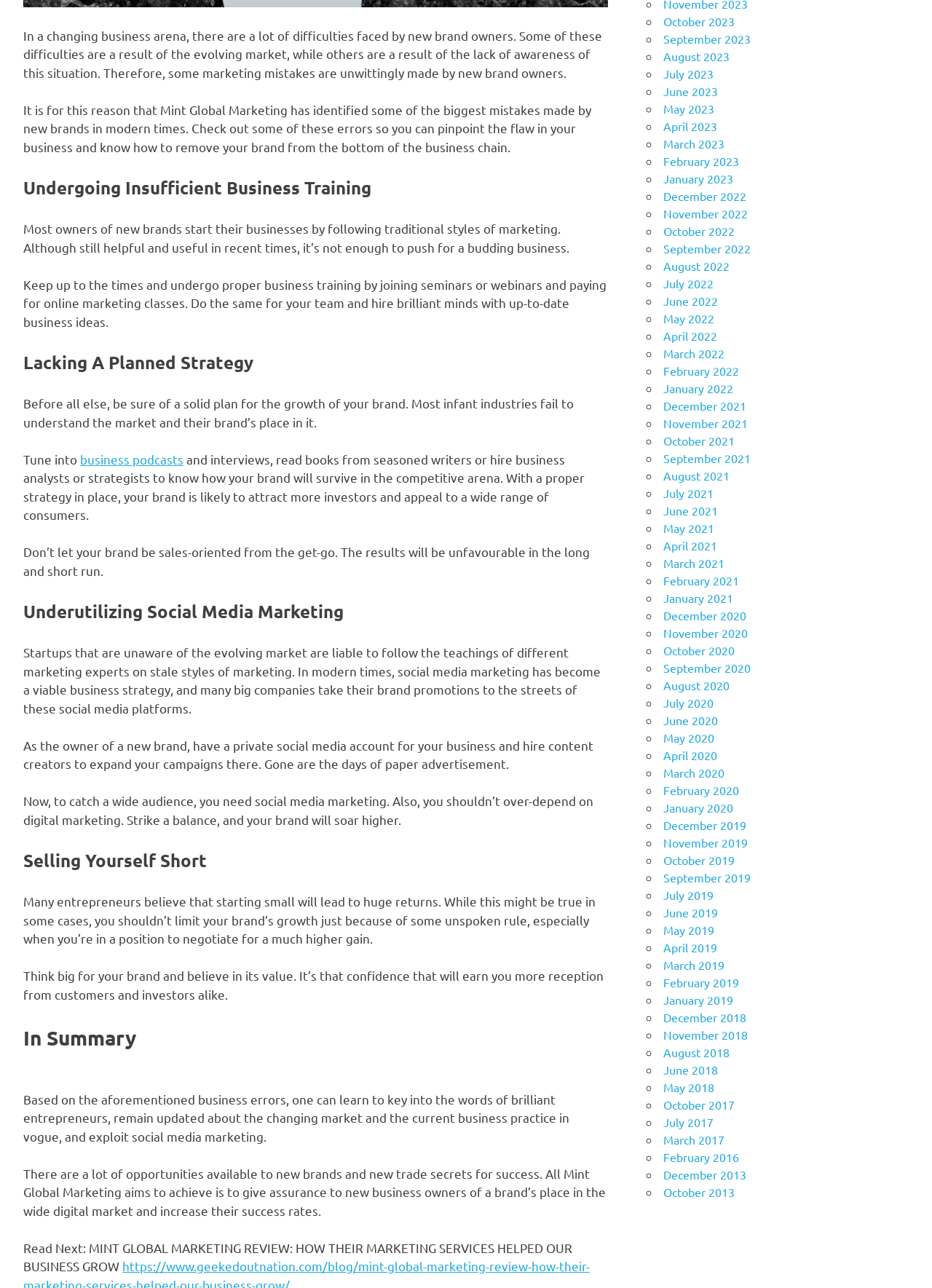Provide a short answer using a single word or phrase for the following question: 
What is the purpose of Mint Global Marketing?

To help new business owners